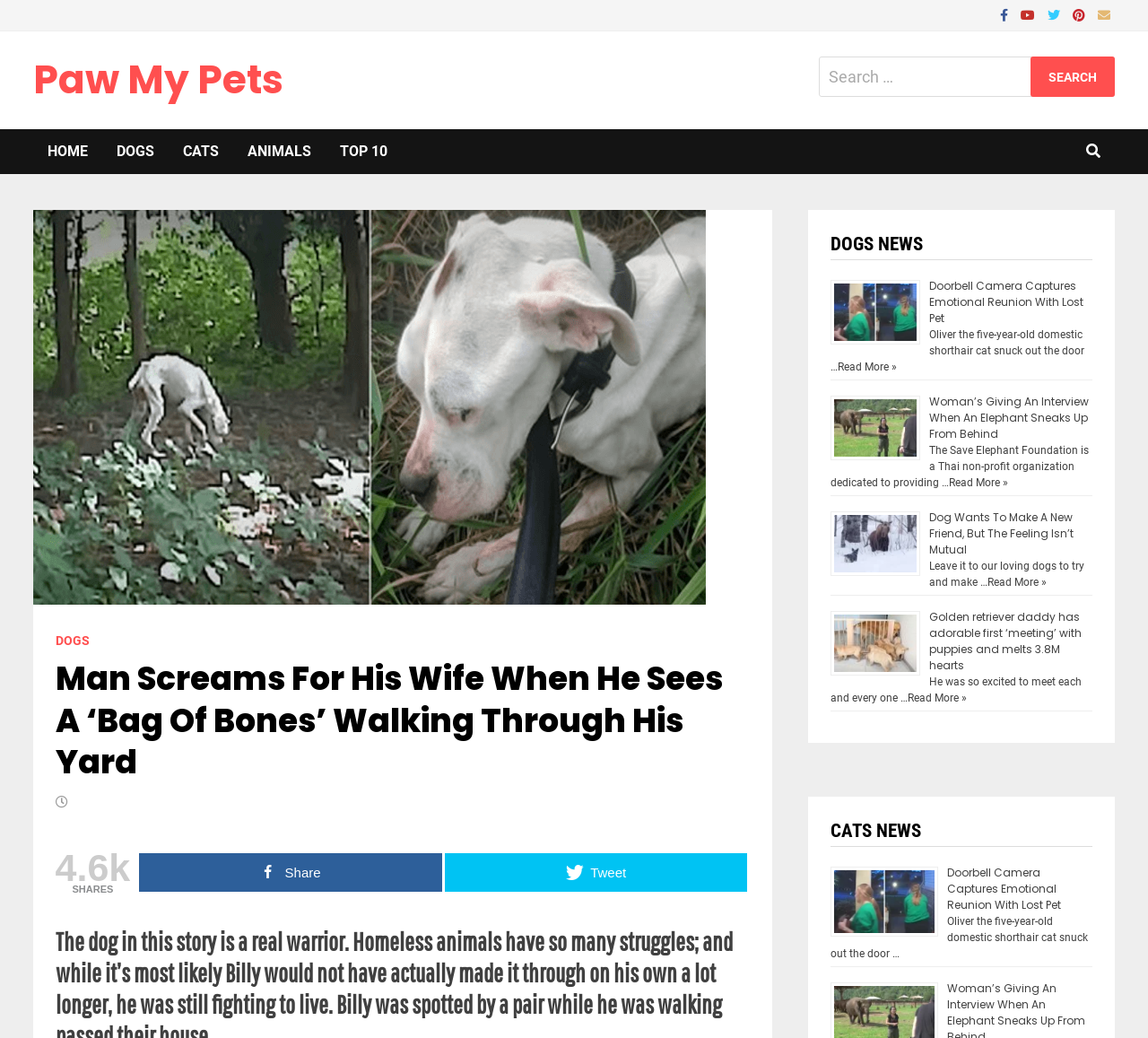Find the bounding box coordinates of the clickable region needed to perform the following instruction: "Search for something". The coordinates should be provided as four float numbers between 0 and 1, i.e., [left, top, right, bottom].

[0.714, 0.054, 0.971, 0.093]